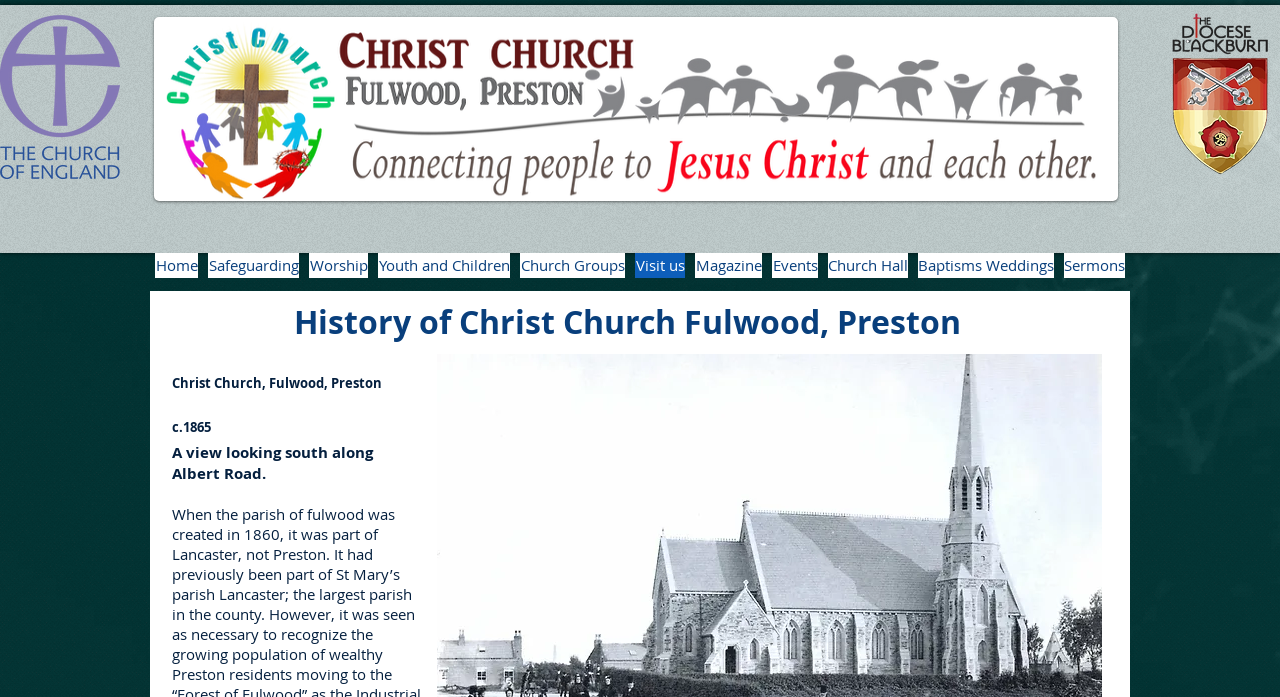Give a full account of the webpage's elements and their arrangement.

The webpage is about the history of Christ Church Fulwood, Preston. At the top left, there is a link to the Church of England website, accompanied by an image. Next to it, there is a heading that describes Christ Church Fulwood, connecting people to Jesus Christ and each other.

Below the heading, there are three sections: one for Christ Church, Fulwood, Preston, another for the Diocese of Blackburn website, and a navigation menu. The Christ Church section has a link and an image, while the Diocese of Blackburn section also has a link and an image, located at the top right corner of the page.

The navigation menu is located in the middle of the page and has several links, including Home, Safeguarding, Worship, Youth and Children, Church Groups, Visit us, Magazine, Events, Church Hall, Baptisms Weddings, and Sermons. These links are arranged horizontally, with the Home link at the leftmost position and the Sermons link at the rightmost position.

Below the navigation menu, there is a section dedicated to the history of Christ Church Fulwood, Preston. It has a heading and a subheading, "Christ Church, Fulwood, Preston c.1865", which is accompanied by a static text describing a view looking south along Albert Road. There is also a small, empty space below the static text.